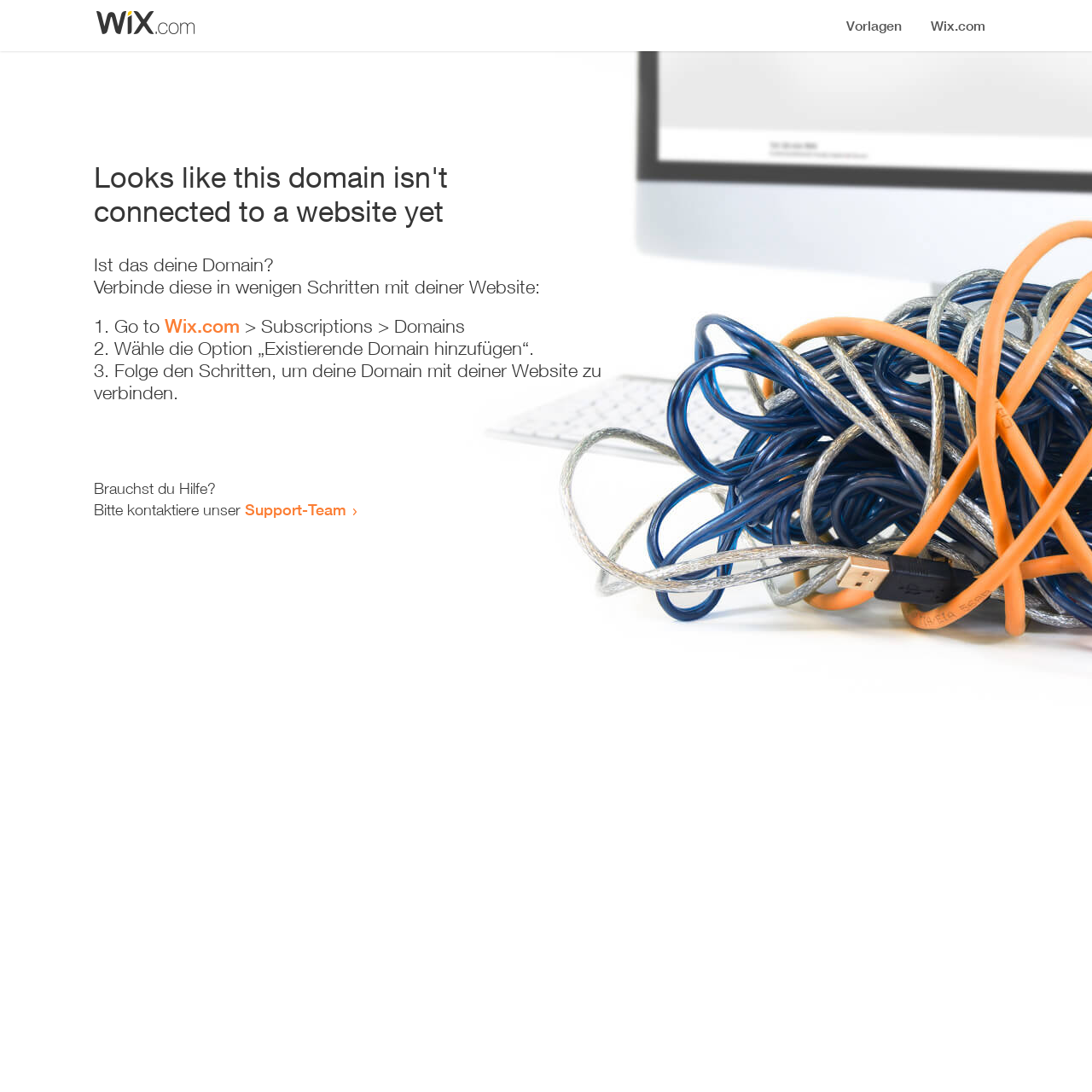Give an extensive and precise description of the webpage.

The webpage appears to be an error page, indicating that the domain is not connected to a website yet. At the top, there is a small image, followed by a heading that states the error message. Below the heading, there is a question in German, "Ist das deine Domain?" (Is this your domain?). 

Next to the question, there is a brief instruction on how to connect the domain to a website in a few steps. The instruction is divided into three numbered steps, each with a brief description. The first step involves going to Wix.com, followed by navigating to the Subscriptions and Domains section. The second step is to select the option "Existierende Domain hinzufügen" (Add existing domain). The third step is to follow the instructions to connect the domain to the website.

Below the instructions, there is a message asking if the user needs help, followed by an invitation to contact the support team through a link. Overall, the webpage is providing guidance on how to resolve the error and connect the domain to a website.